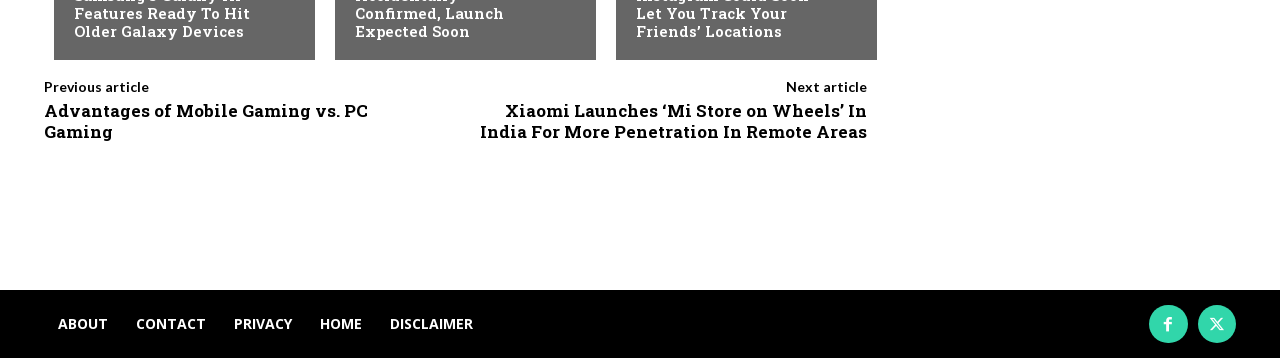Can you show the bounding box coordinates of the region to click on to complete the task described in the instruction: "visit about page"?

[0.034, 0.838, 0.095, 0.972]